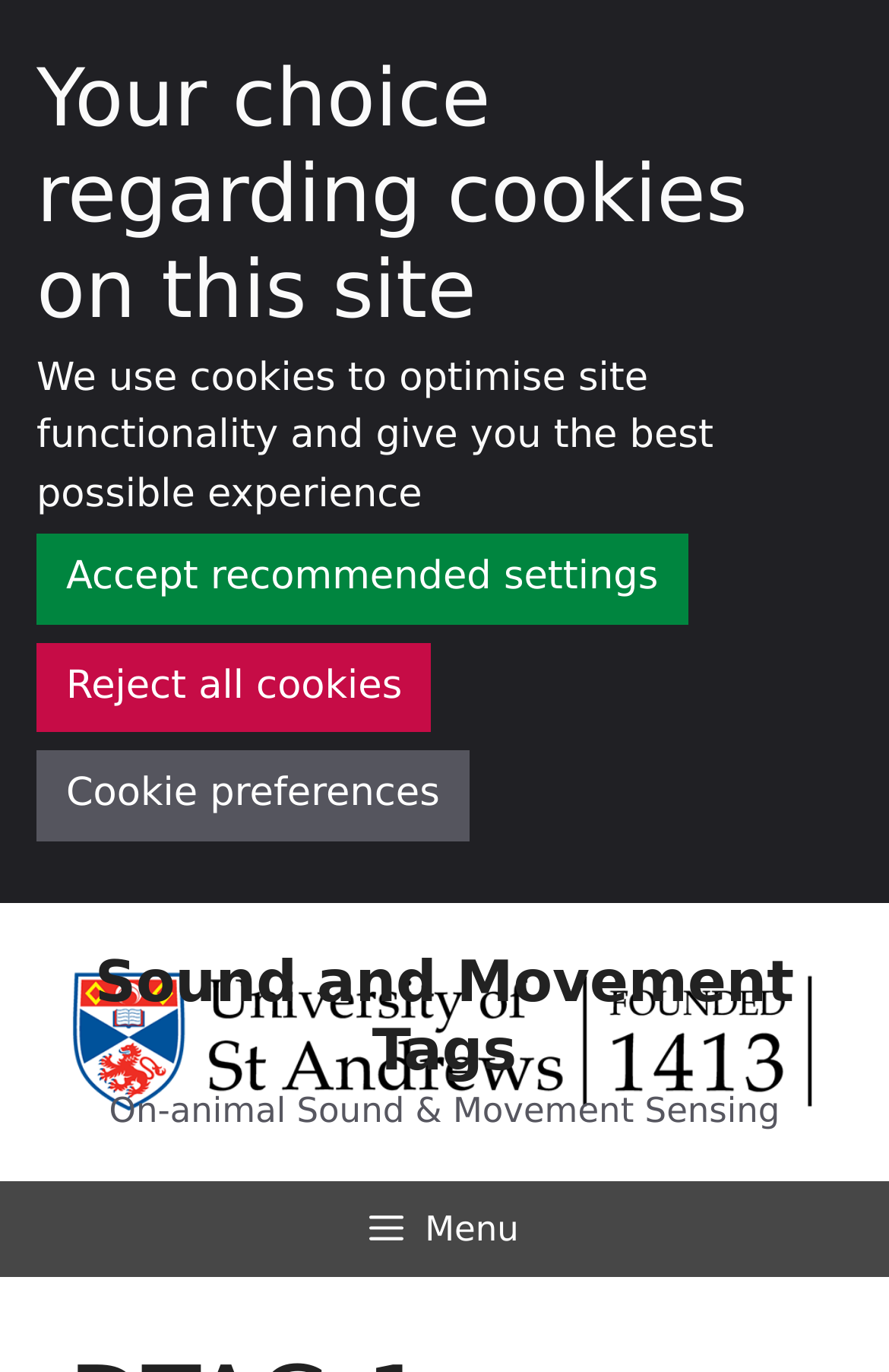How many buttons are in the cookie preferences dialog?
By examining the image, provide a one-word or phrase answer.

3